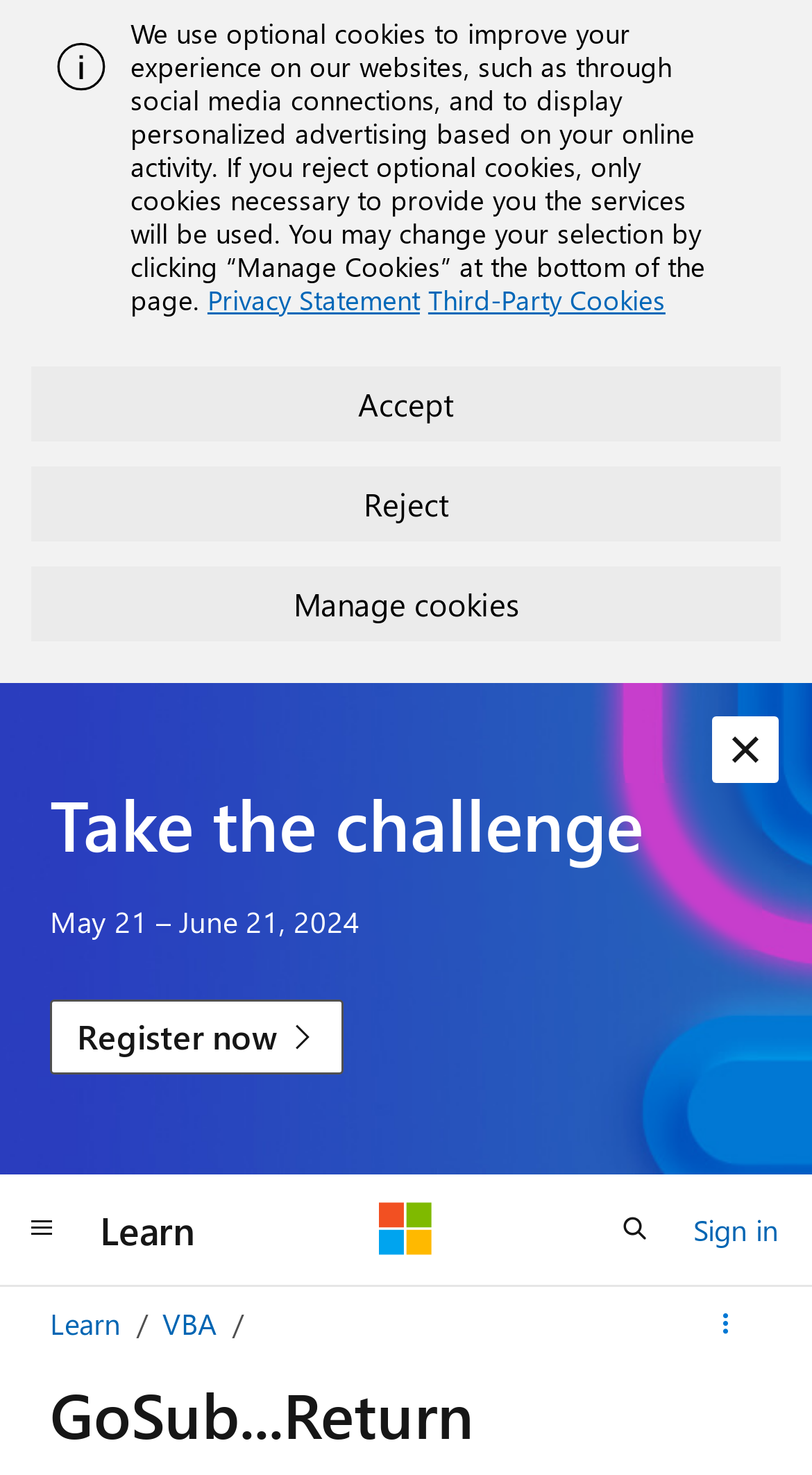Locate the bounding box of the UI element defined by this description: "Accept". The coordinates should be given as four float numbers between 0 and 1, formatted as [left, top, right, bottom].

[0.038, 0.248, 0.962, 0.299]